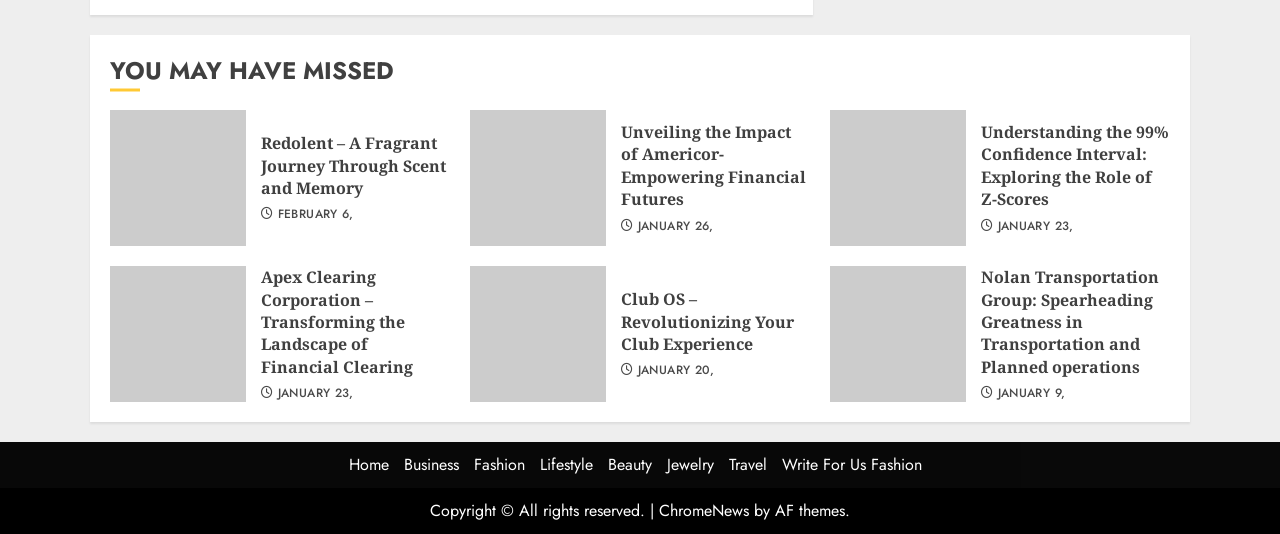Determine the bounding box coordinates of the clickable region to carry out the instruction: "Visit the 'Home' page".

[0.272, 0.849, 0.304, 0.892]